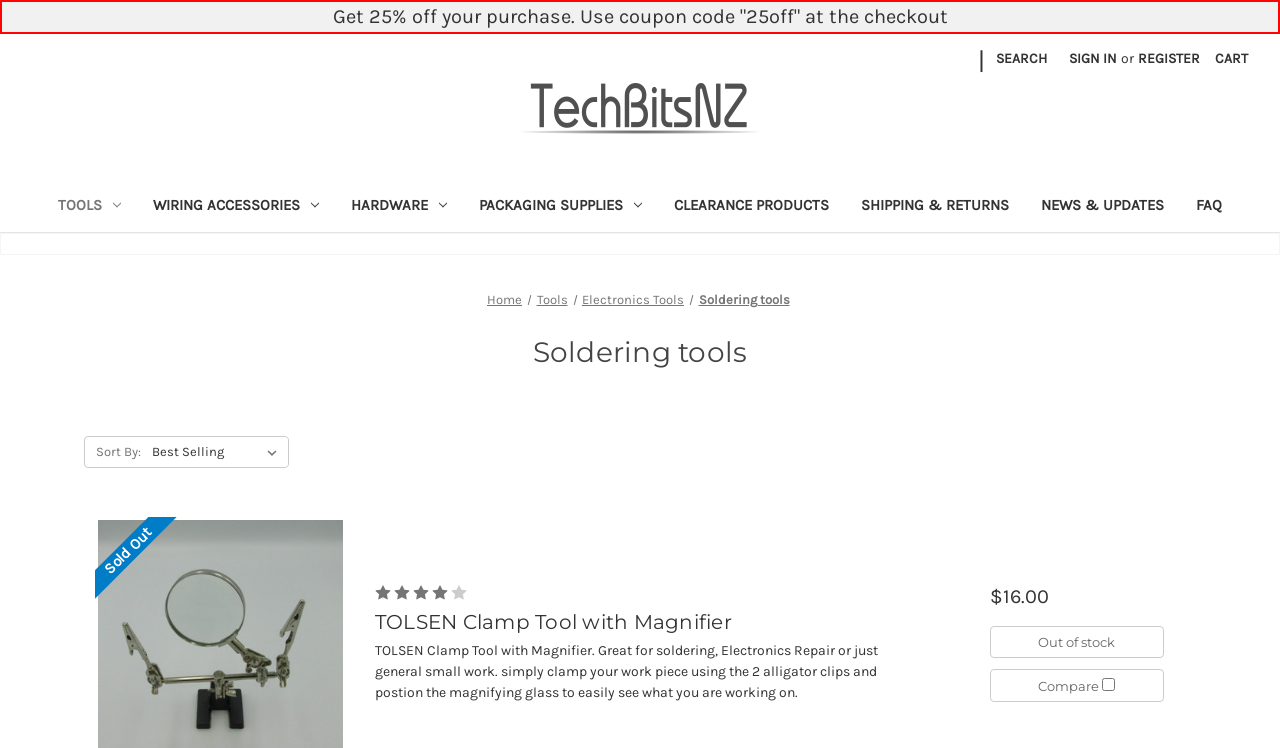Give a detailed account of the webpage, highlighting key information.

This webpage is an e-commerce platform, specifically a tools section, with a focus on soldering tools. At the top, there is a promotional message offering 25% off with a coupon code. To the right of this message, there is a search bar with a "Search" button, followed by links to sign in, register, and view the cart.

Below this top section, there is a navigation menu with links to various categories, including "Tools", "Wiring Accessories", "Hardware", "Packaging Supplies", "Clearance Products", "Shipping & Returns", "News & Updates", and "FAQ".

The main content of the page is a list of soldering tools, with each item displayed in a table format. Each item has an image, a heading with the product name and price, a brief description, and options to quick view or compare the product. The products are sorted by a dropdown menu with options like "Sold Out".

There is also a breadcrumb navigation at the top, showing the current location in the website hierarchy, from "Home" to "Tools" to "Electronics Tools" to "Soldering tools".